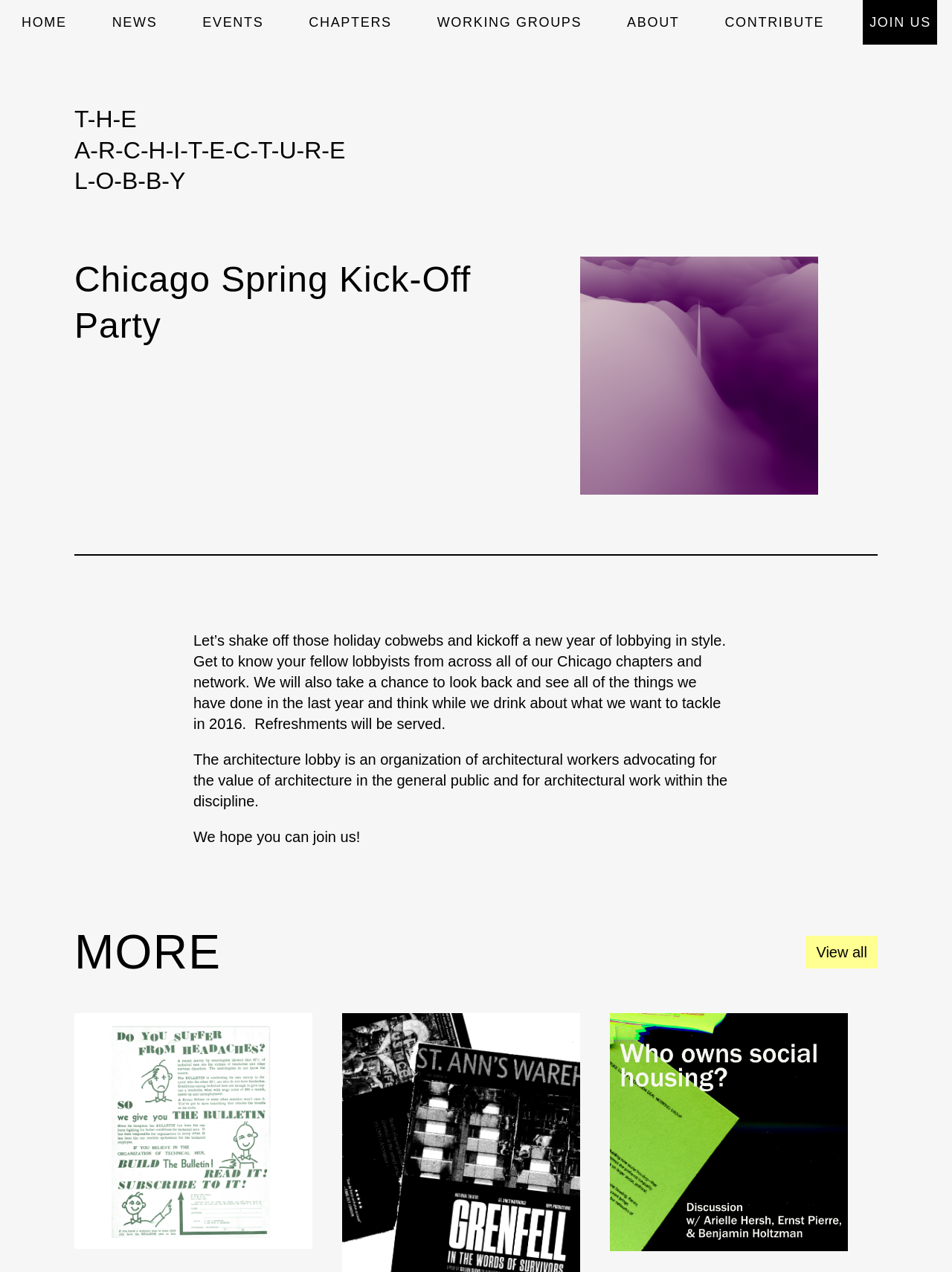Refer to the image and provide an in-depth answer to the question: 
What is the name of the organization?

I inferred this answer by looking at the static text elements at the top of the webpage, which spell out 'T-H-E A-R-C-H-I-T-E-C-T-U-R-E L-O-B-B-Y'. This suggests that the organization's name is 'The Architecture Lobby'.